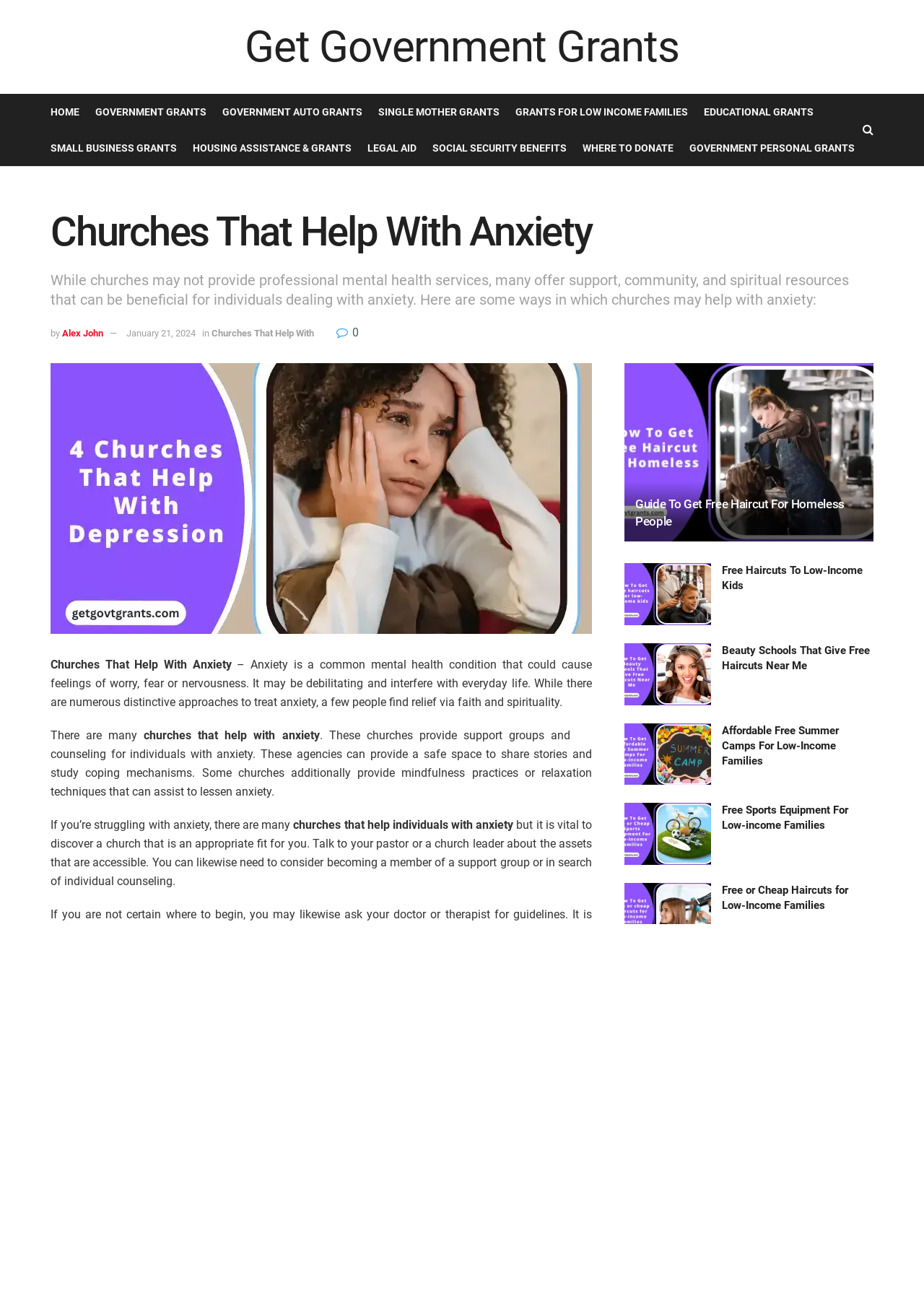Please provide a comprehensive response to the question below by analyzing the image: 
What is the purpose of church attendance mentioned on this webpage?

According to the webpage, church attendance can offer a sense of community and connection, which can be beneficial for individuals who experience isolation or loneliness, and can also provide possibilities for rest and pressure relief through meditation or prayer.